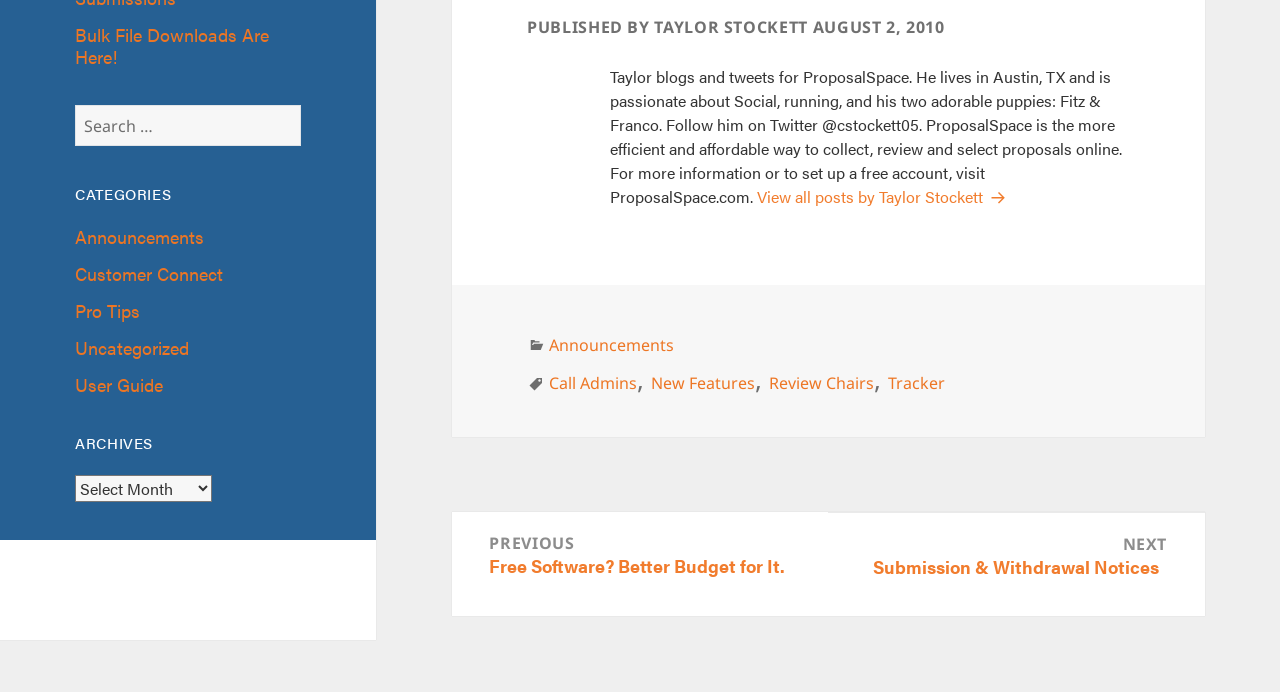Determine the bounding box coordinates for the UI element described. Format the coordinates as (top-left x, top-left y, bottom-right x, bottom-right y) and ensure all values are between 0 and 1. Element description: Announcements

[0.429, 0.482, 0.527, 0.515]